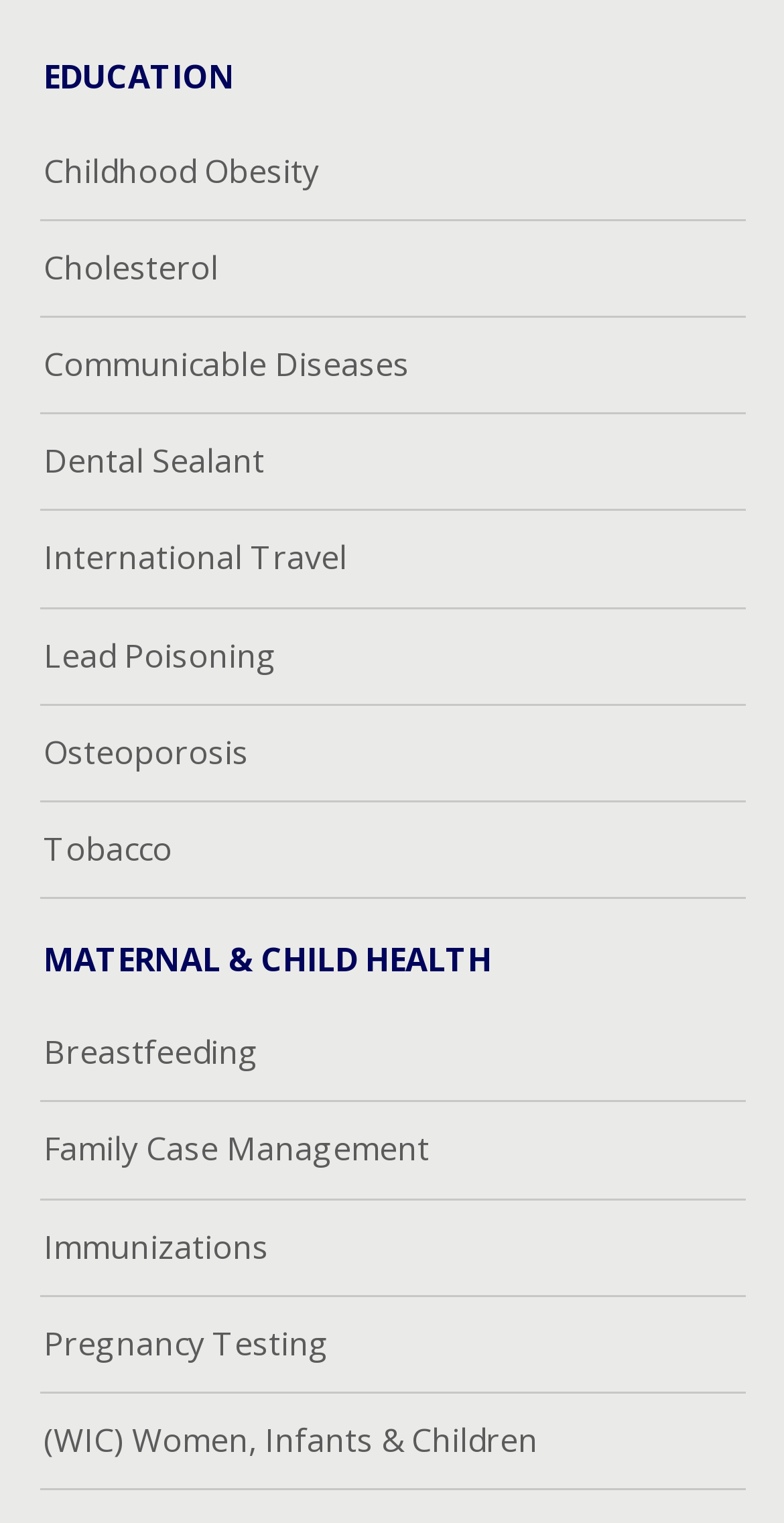Please locate the bounding box coordinates for the element that should be clicked to achieve the following instruction: "Read about Women, Infants & Children". Ensure the coordinates are given as four float numbers between 0 and 1, i.e., [left, top, right, bottom].

[0.055, 0.924, 0.686, 0.967]